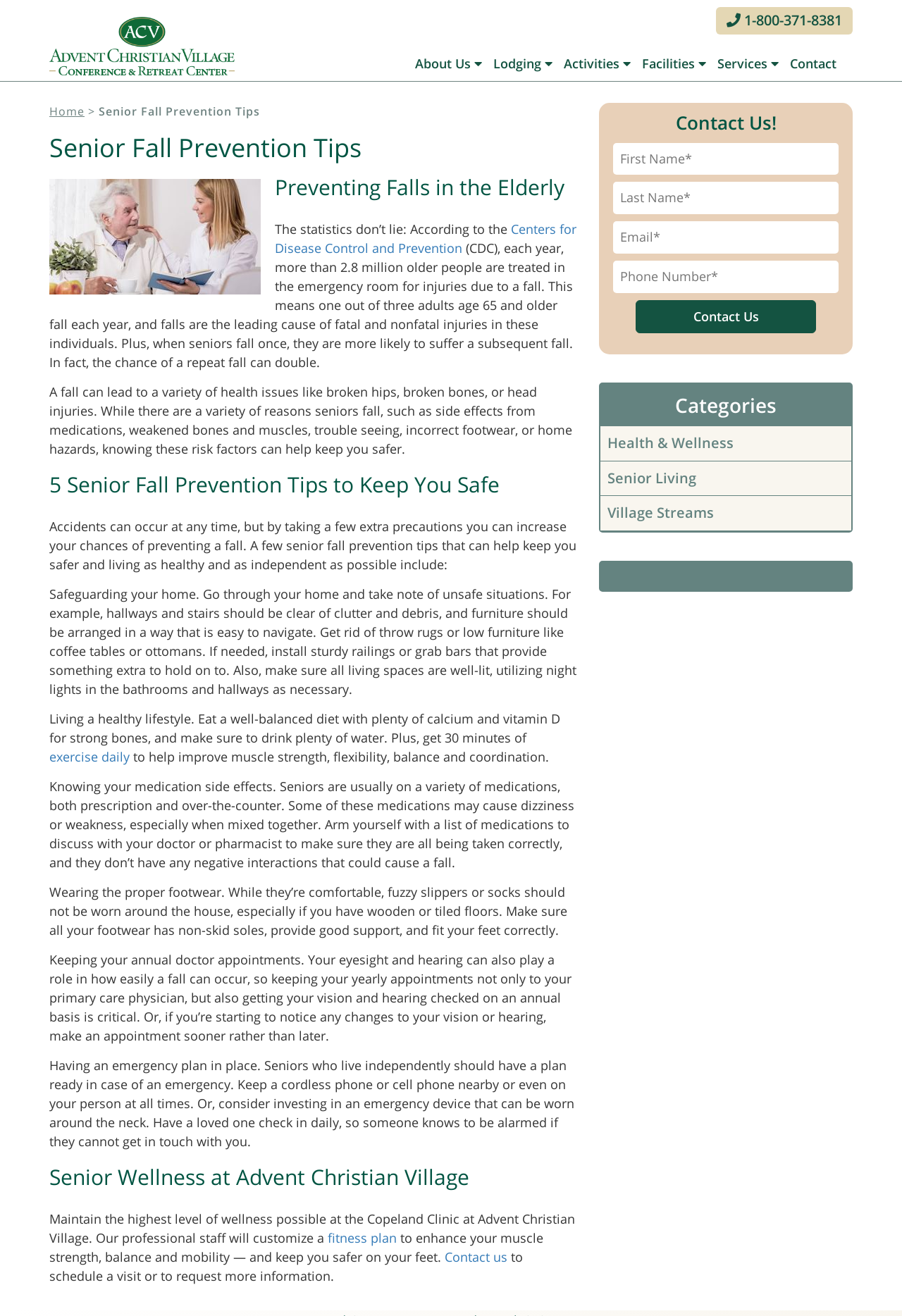Locate the bounding box coordinates of the element that needs to be clicked to carry out the instruction: "Click the 'fitness plan' link". The coordinates should be given as four float numbers ranging from 0 to 1, i.e., [left, top, right, bottom].

[0.363, 0.934, 0.44, 0.947]